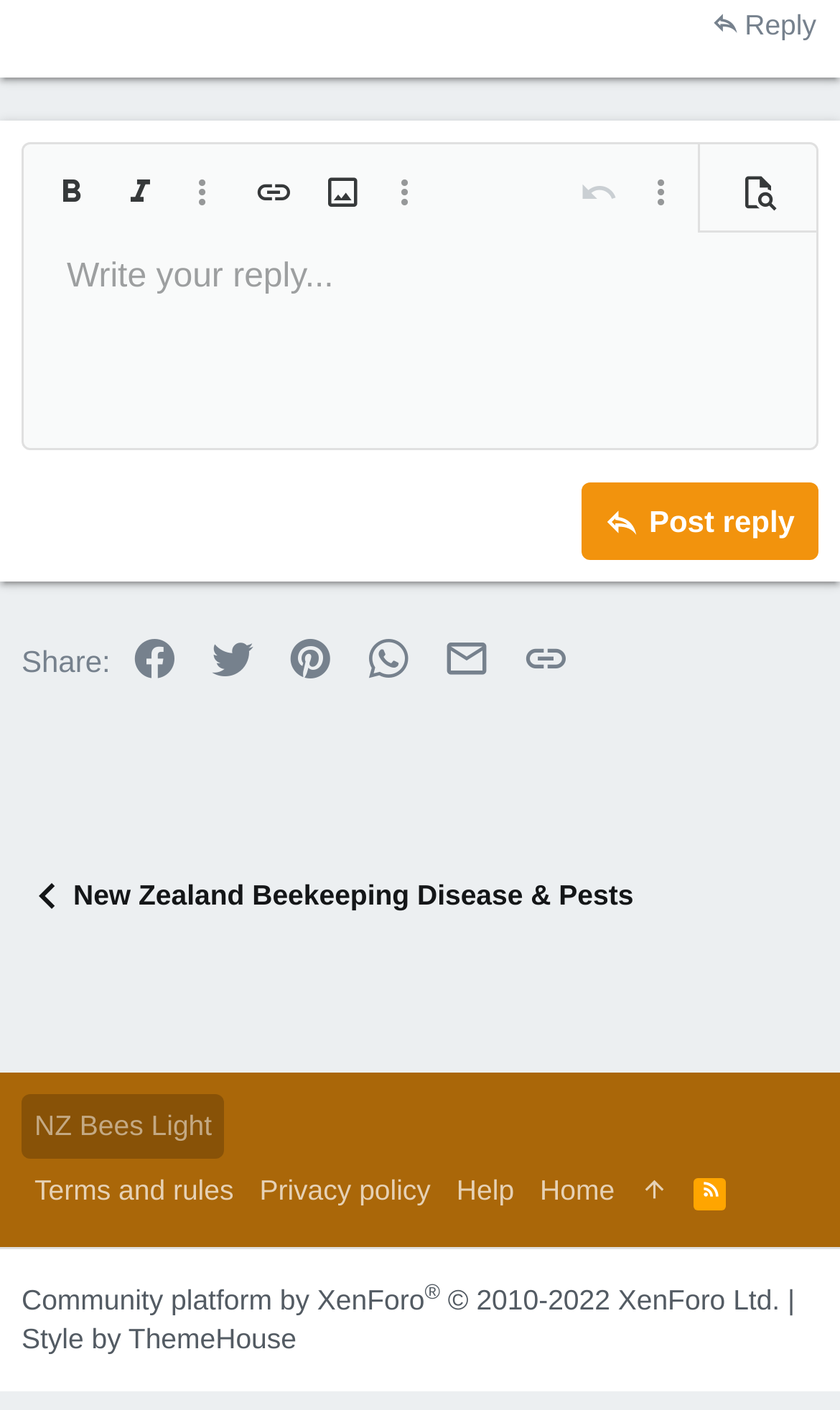Pinpoint the bounding box coordinates for the area that should be clicked to perform the following instruction: "Go to home page".

None